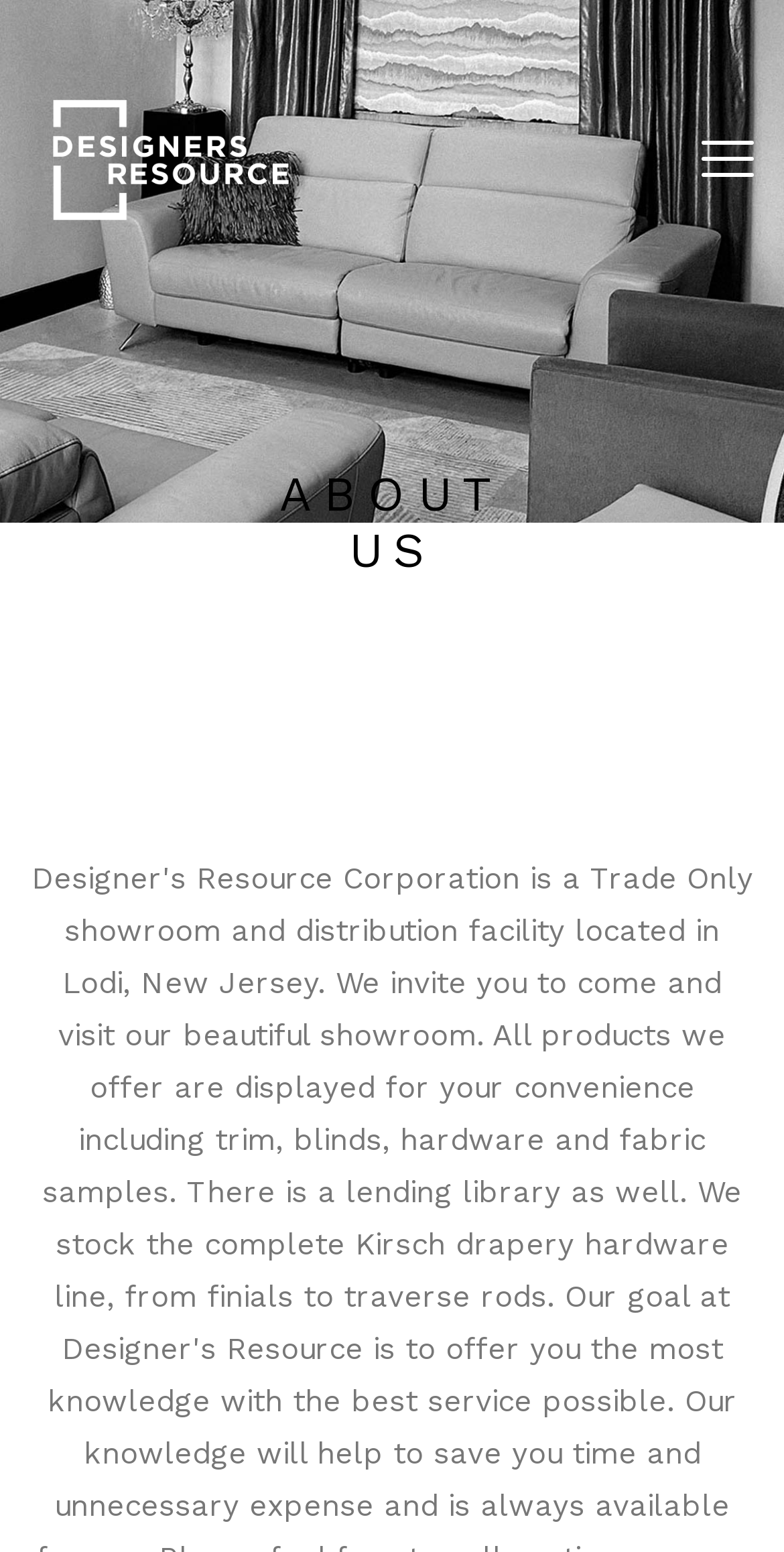Identify the bounding box coordinates of the section that should be clicked to achieve the task described: "Click on the Products link".

[0.038, 0.214, 0.962, 0.279]